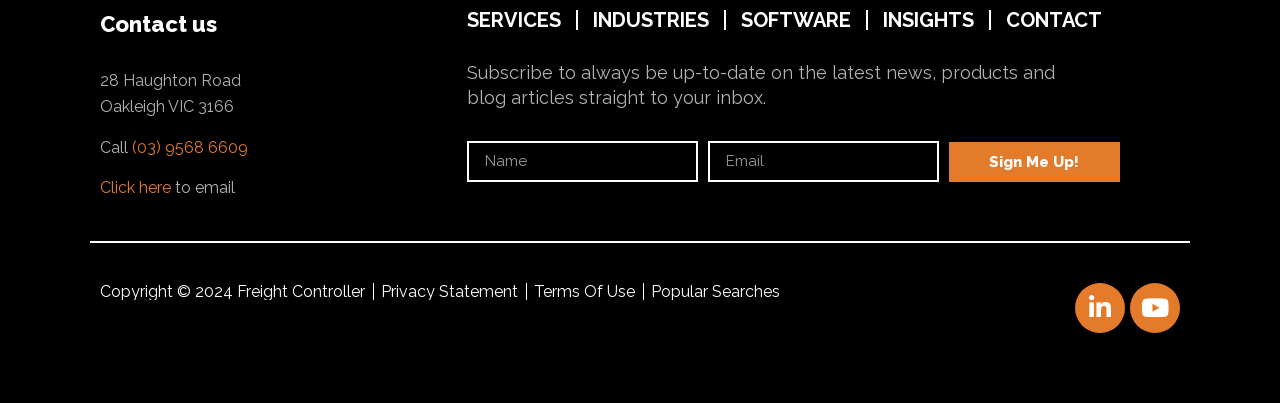Provide the bounding box coordinates of the section that needs to be clicked to accomplish the following instruction: "Enter your name."

[0.365, 0.35, 0.545, 0.452]